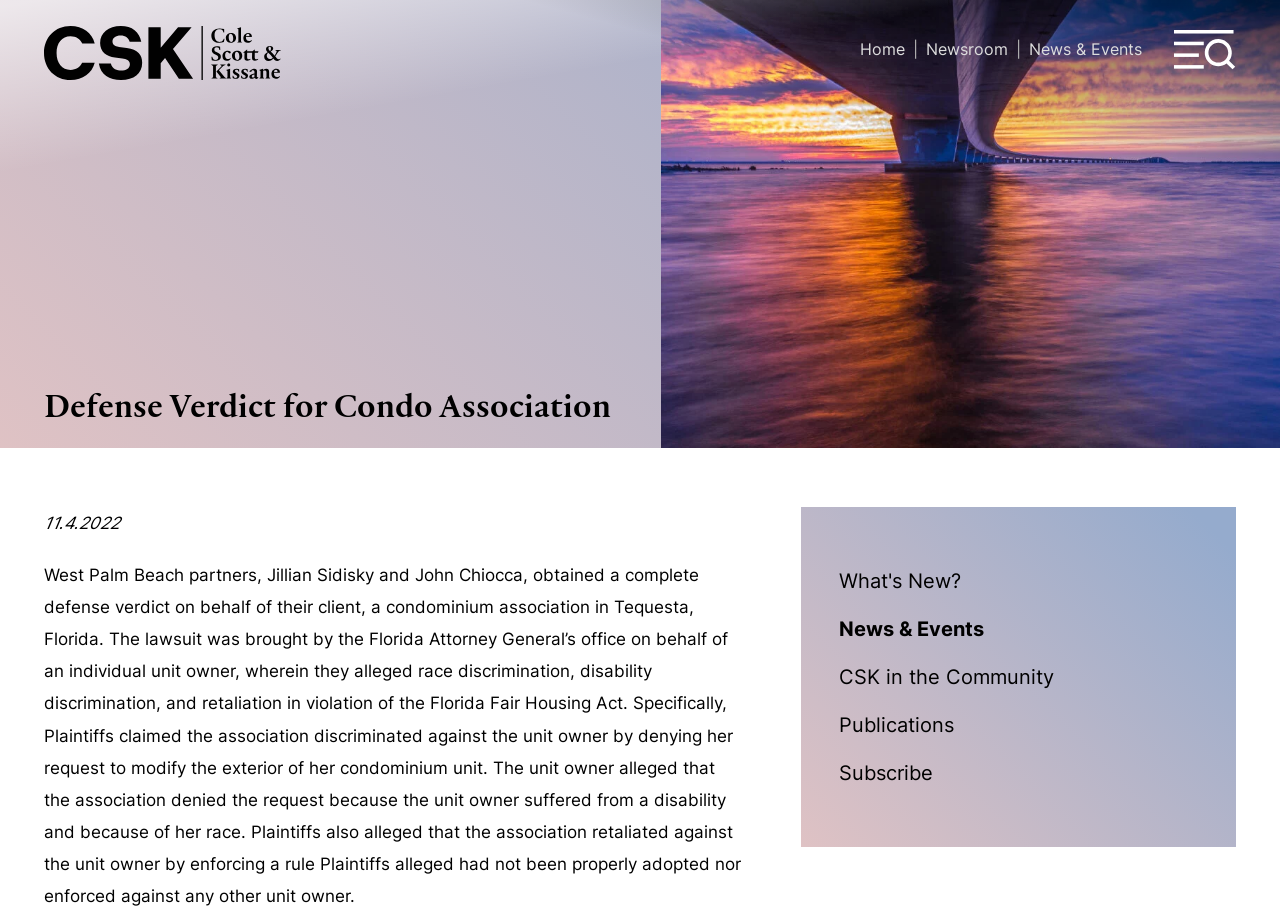Describe all the key features of the webpage in detail.

The webpage is about a law firm, Cole, Scott & Kissane, P.A., and specifically features a news article about a defense verdict for a condo association. At the top left, there is a logo of the law firm, which is also a link to the firm's homepage. Next to the logo, there is a link to the main content of the page.

On the top right, there is a main menu with links to different sections of the website, including "Home", "Newsroom", and "News & Events". Below the main menu, there is a button to toggle the main navigation menu.

The main content of the page is divided into two sections. On the left, there is a heading that reads "Defense Verdict for Condo Association" and a brief summary of the news article. Below the heading, there is a section with links to related news articles, including "What's New?", "News & Events", "CSK in the Community", "Publications", and "Subscribe".

On the right side of the page, there is a longer article about the defense verdict, which describes a lawsuit brought by the Florida Attorney General's office against a condominium association in Tequesta, Florida. The article explains the allegations made by the plaintiff and the outcome of the case.

At the bottom of the page, there is a link to jump to the top of the page. Overall, the webpage has a simple and organized layout, with clear headings and concise text.